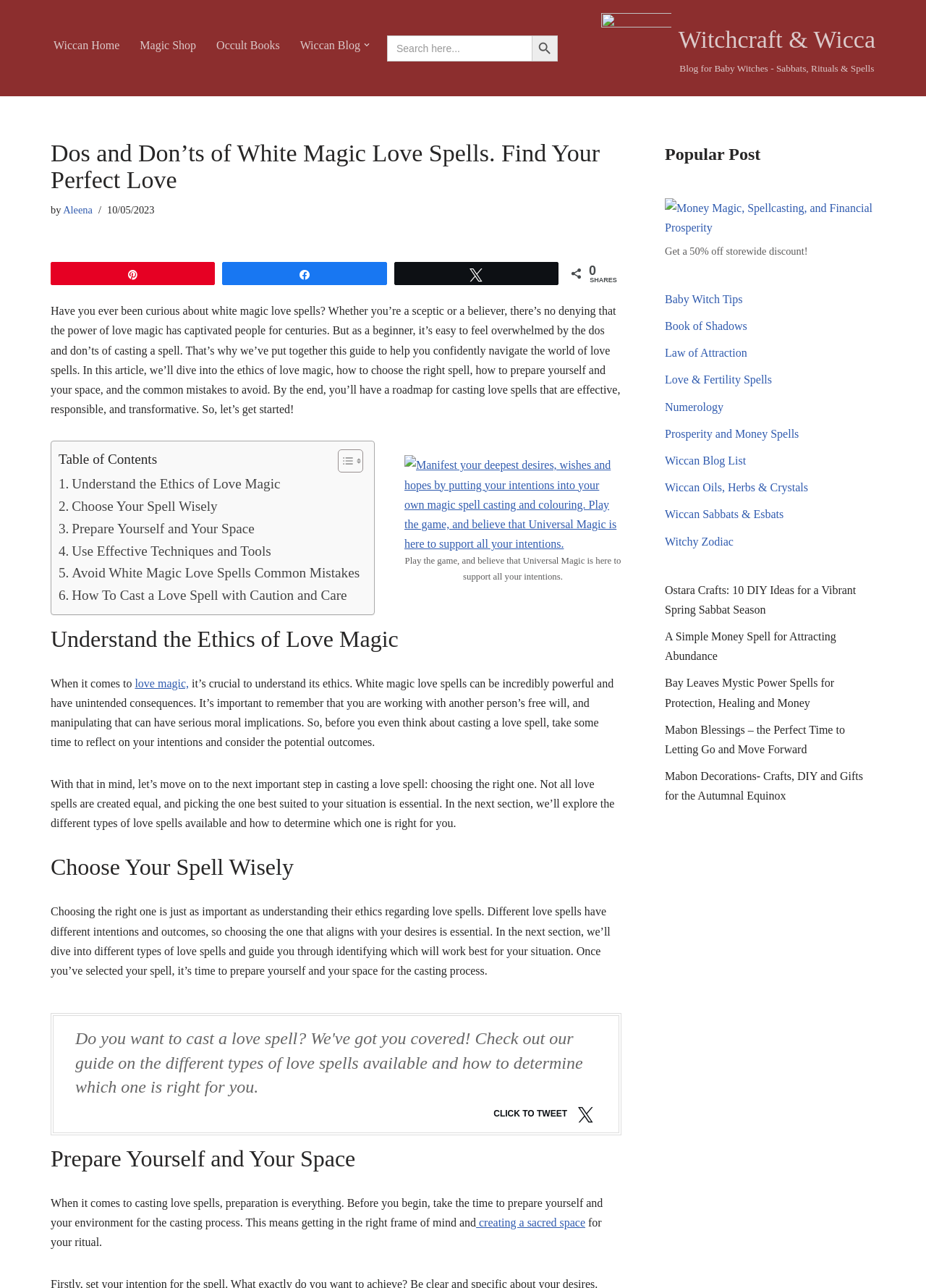Look at the image and answer the question in detail:
What is the topic of the section with the heading 'Understand the Ethics of Love Magic'?

I found the topic of the section with the heading 'Understand the Ethics of Love Magic' by looking at the heading element with the text 'Understand the Ethics of Love Magic' which is located in the main content area of the webpage.